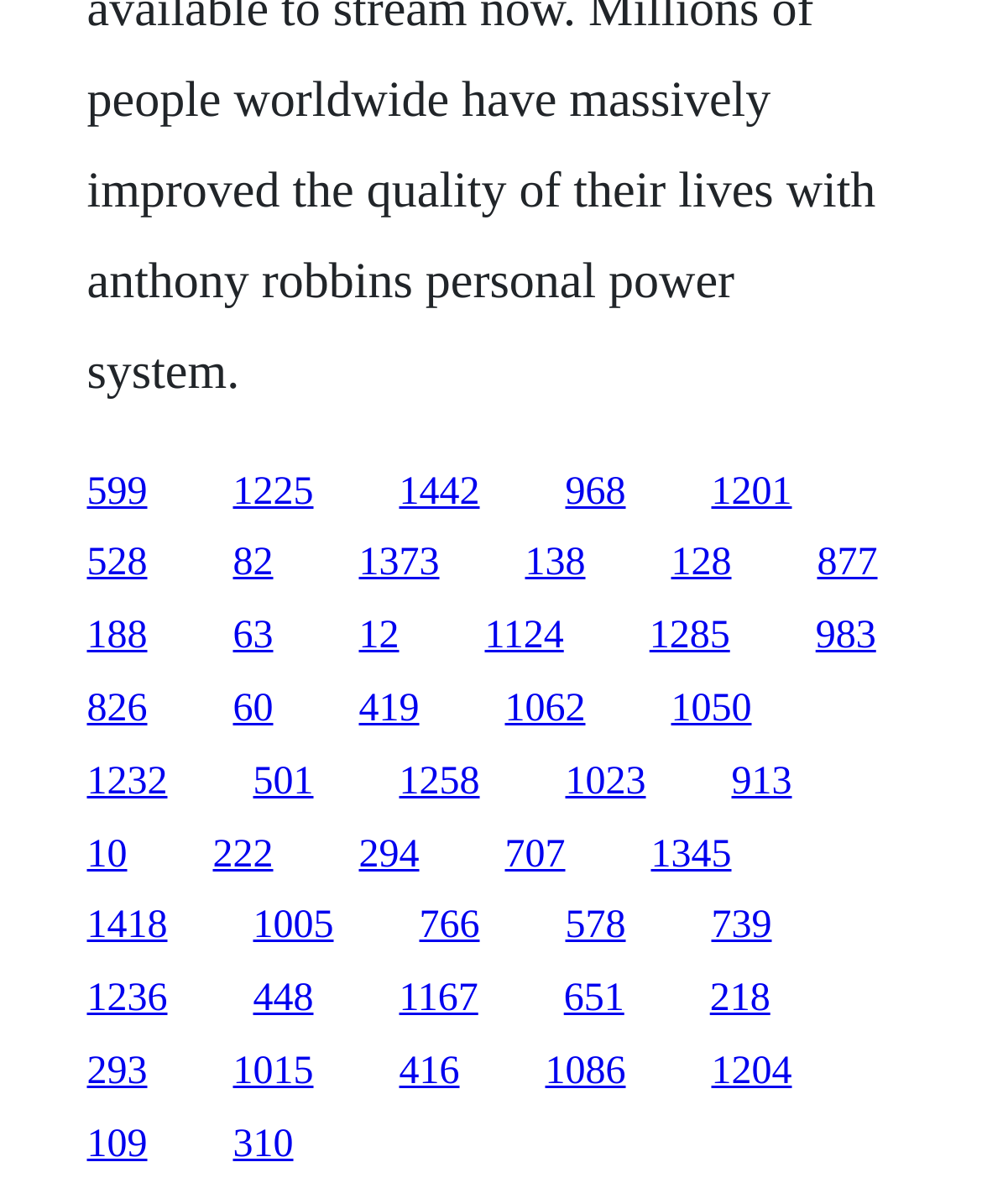Please identify the bounding box coordinates of the area I need to click to accomplish the following instruction: "go to the fourth link".

[0.576, 0.39, 0.637, 0.426]